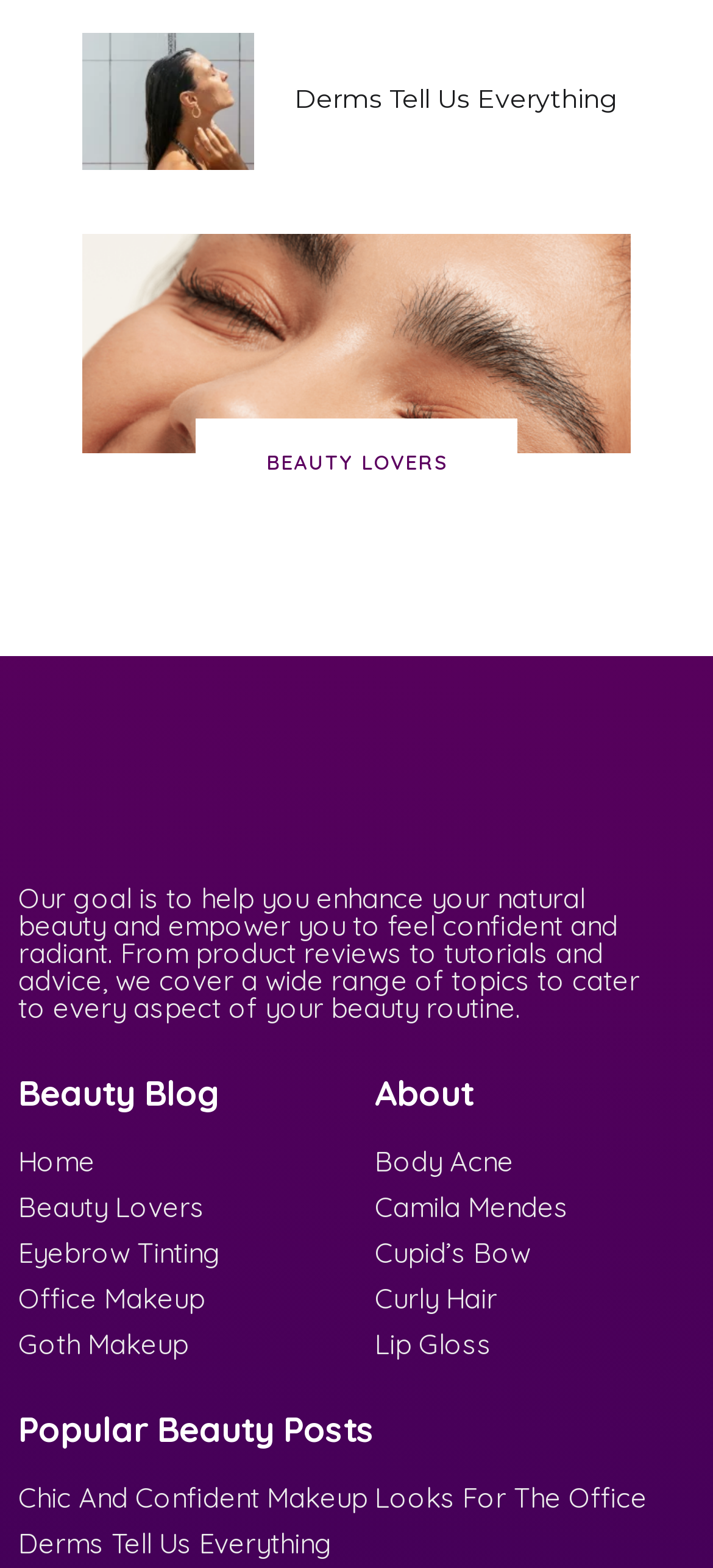What is the main topic of this website?
From the screenshot, supply a one-word or short-phrase answer.

Beauty